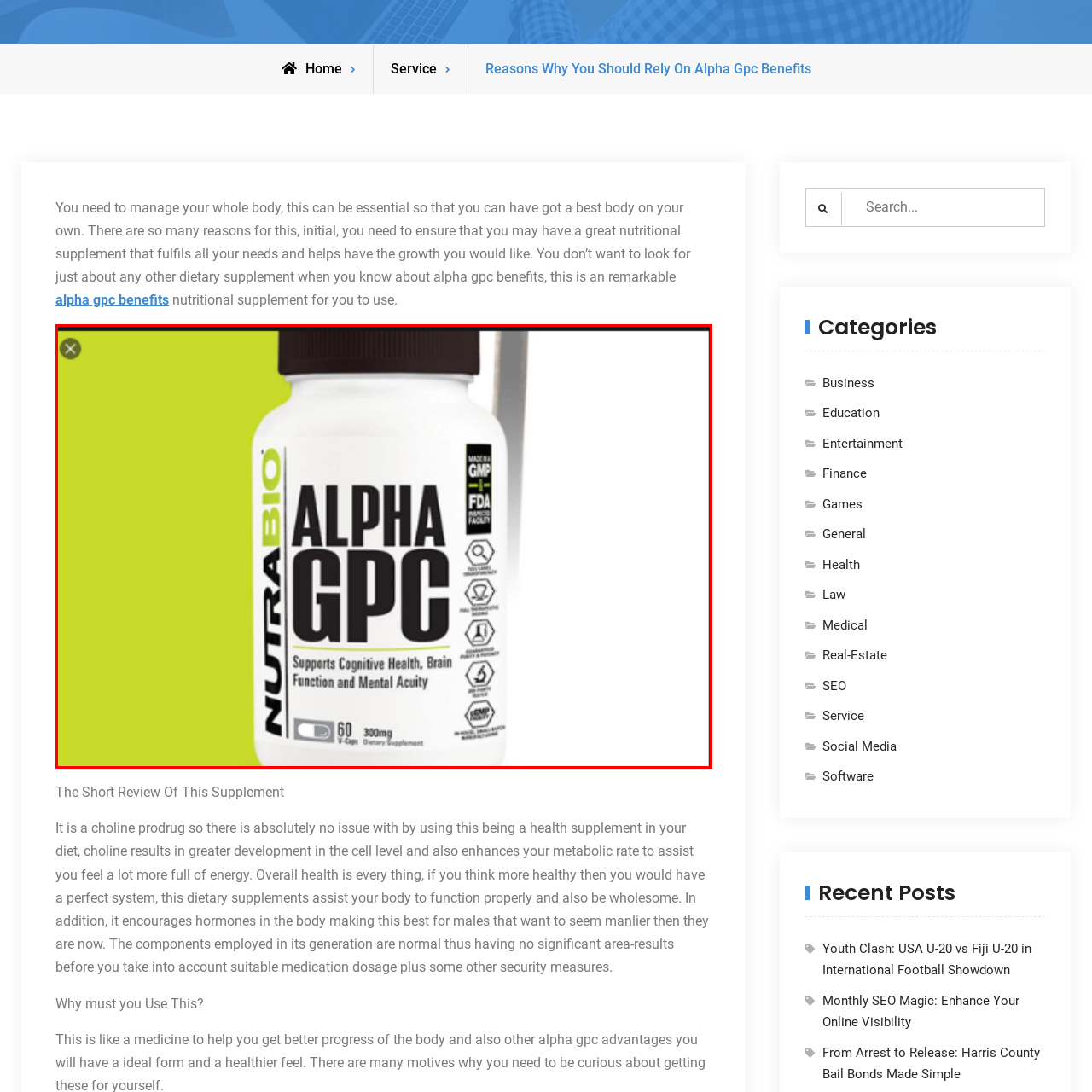Direct your attention to the part of the image marked by the red boundary and give a detailed response to the following question, drawing from the image: How many capsules are in each bottle?

The label on the container clearly indicates that each bottle contains 60 capsules, which is an essential piece of information for consumers who want to know the quantity of the product they are purchasing.